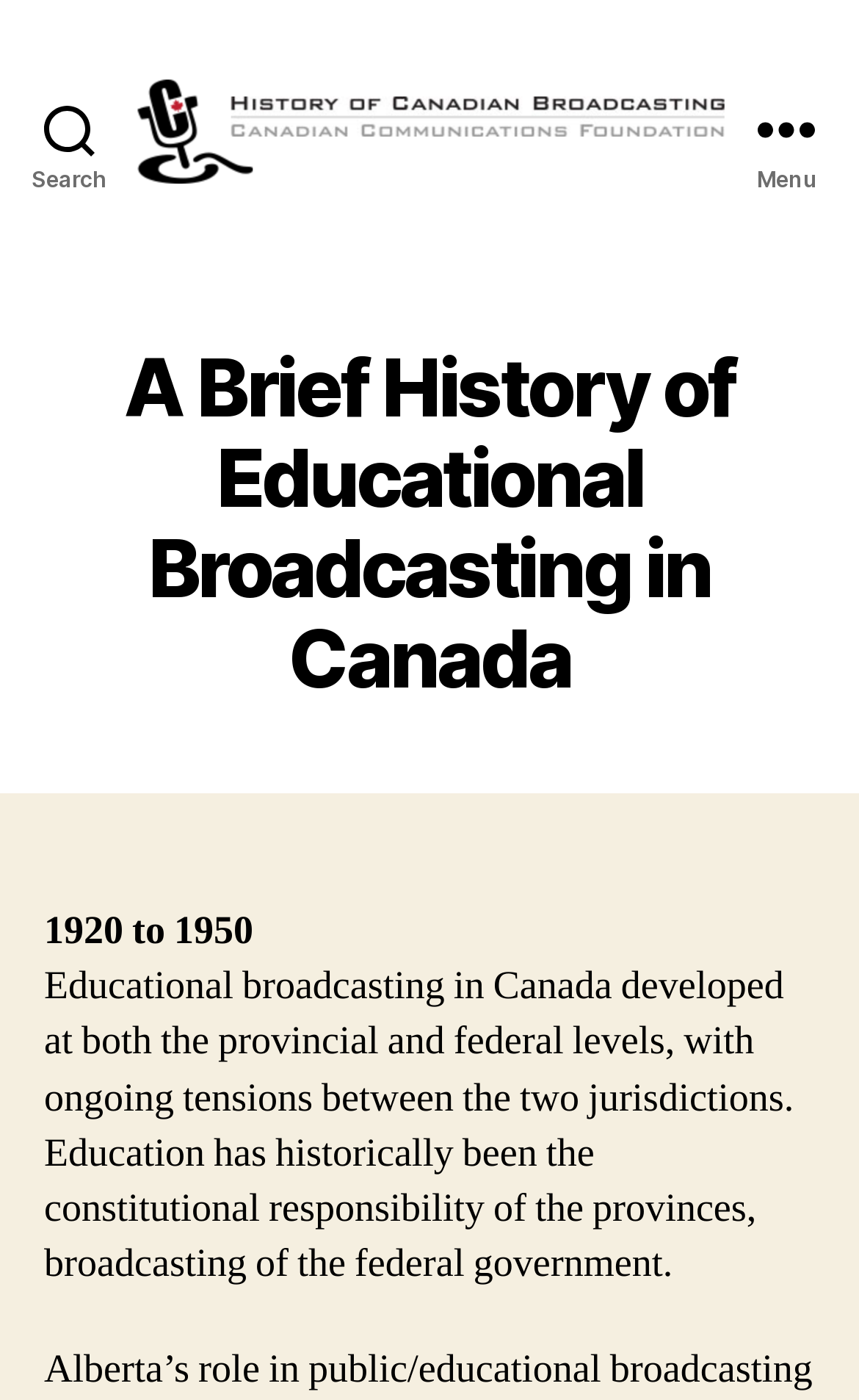Provide your answer to the question using just one word or phrase: How many jurisdictions are mentioned in the first paragraph?

two